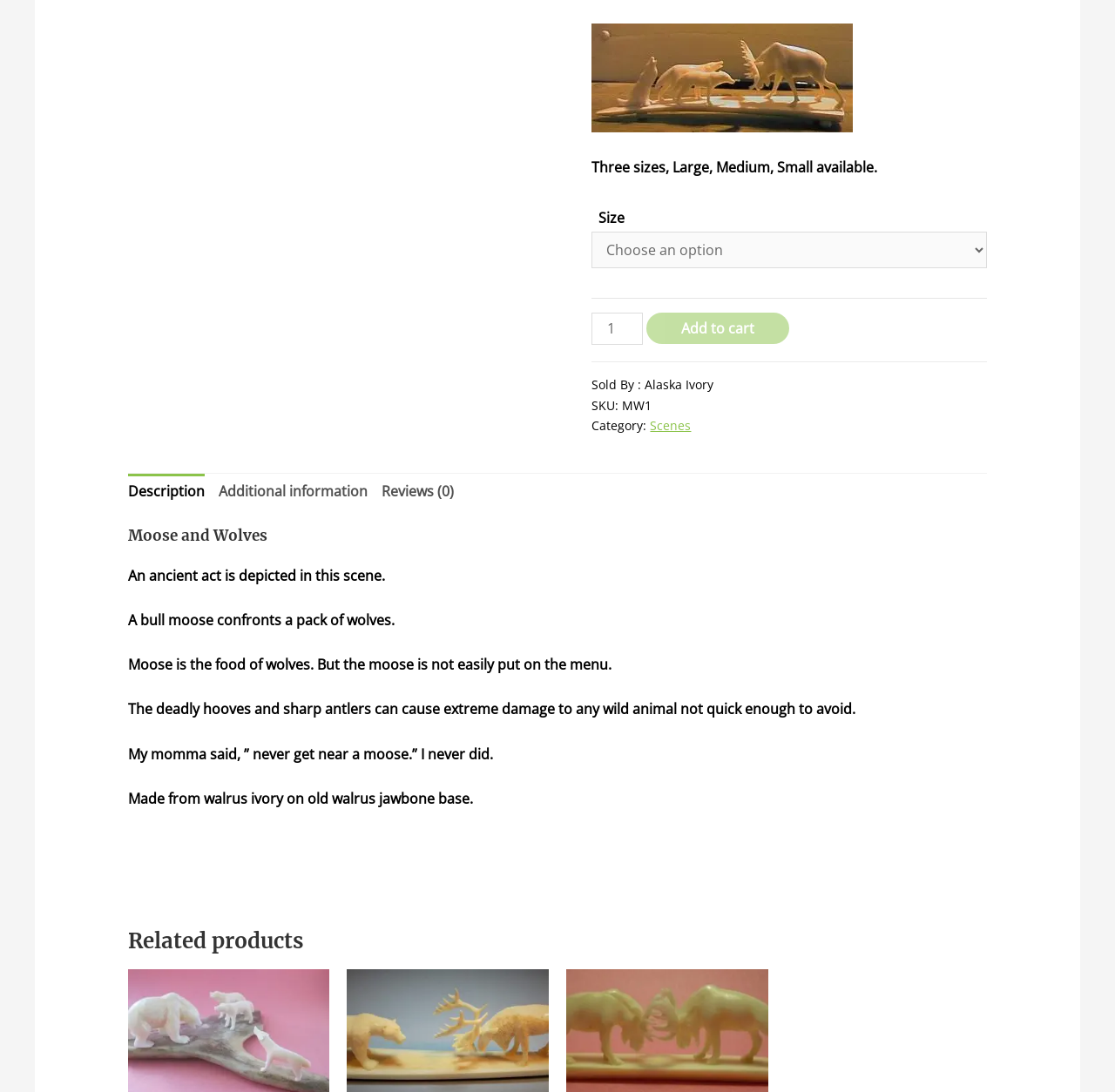Bounding box coordinates are to be given in the format (top-left x, top-left y, bottom-right x, bottom-right y). All values must be floating point numbers between 0 and 1. Provide the bounding box coordinate for the UI element described as: Reviews (0)

[0.342, 0.434, 0.407, 0.467]